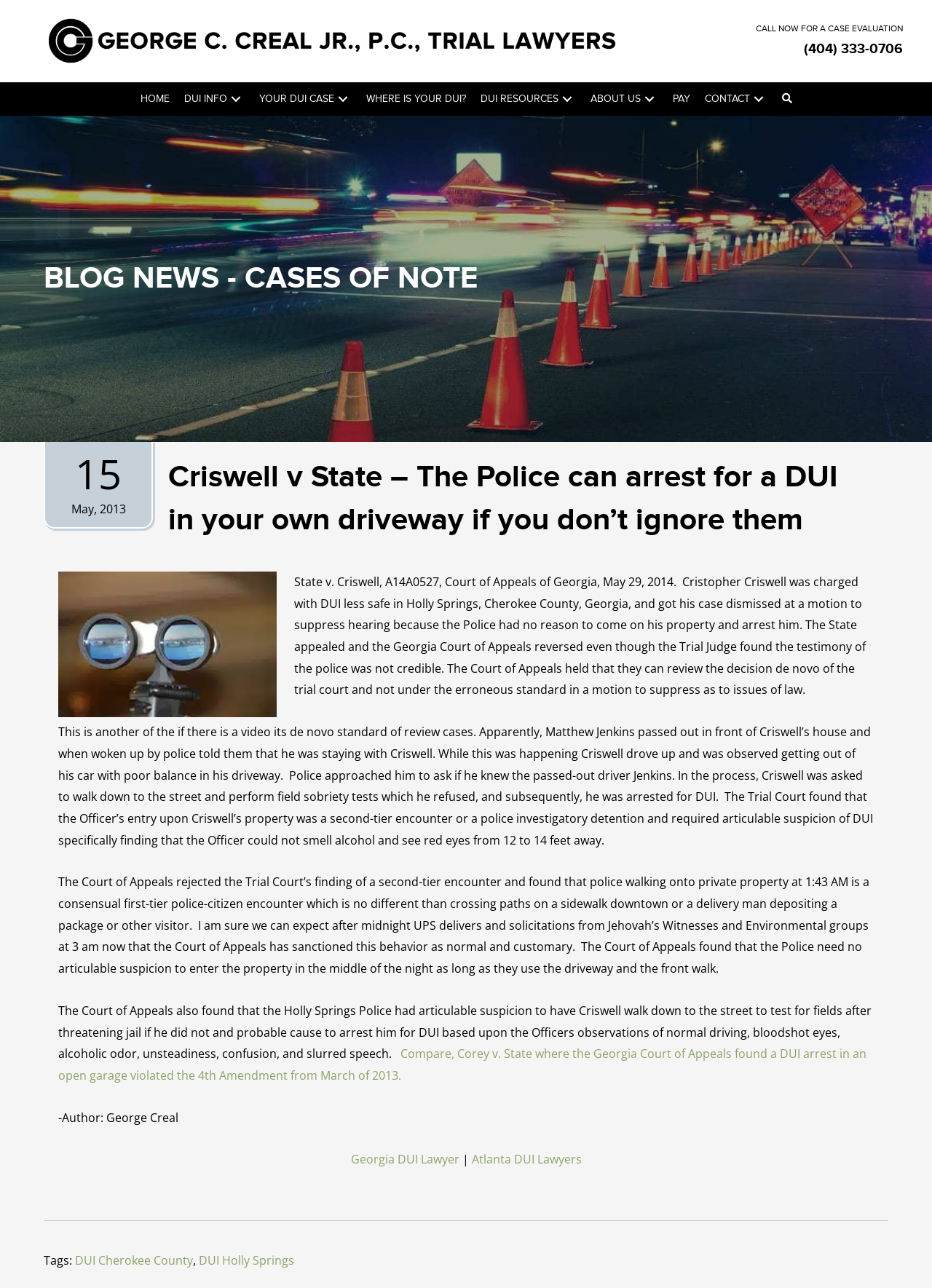What is the result of the motion to suppress hearing in Criswell's case?
Please use the visual content to give a single word or phrase answer.

Case dismissed